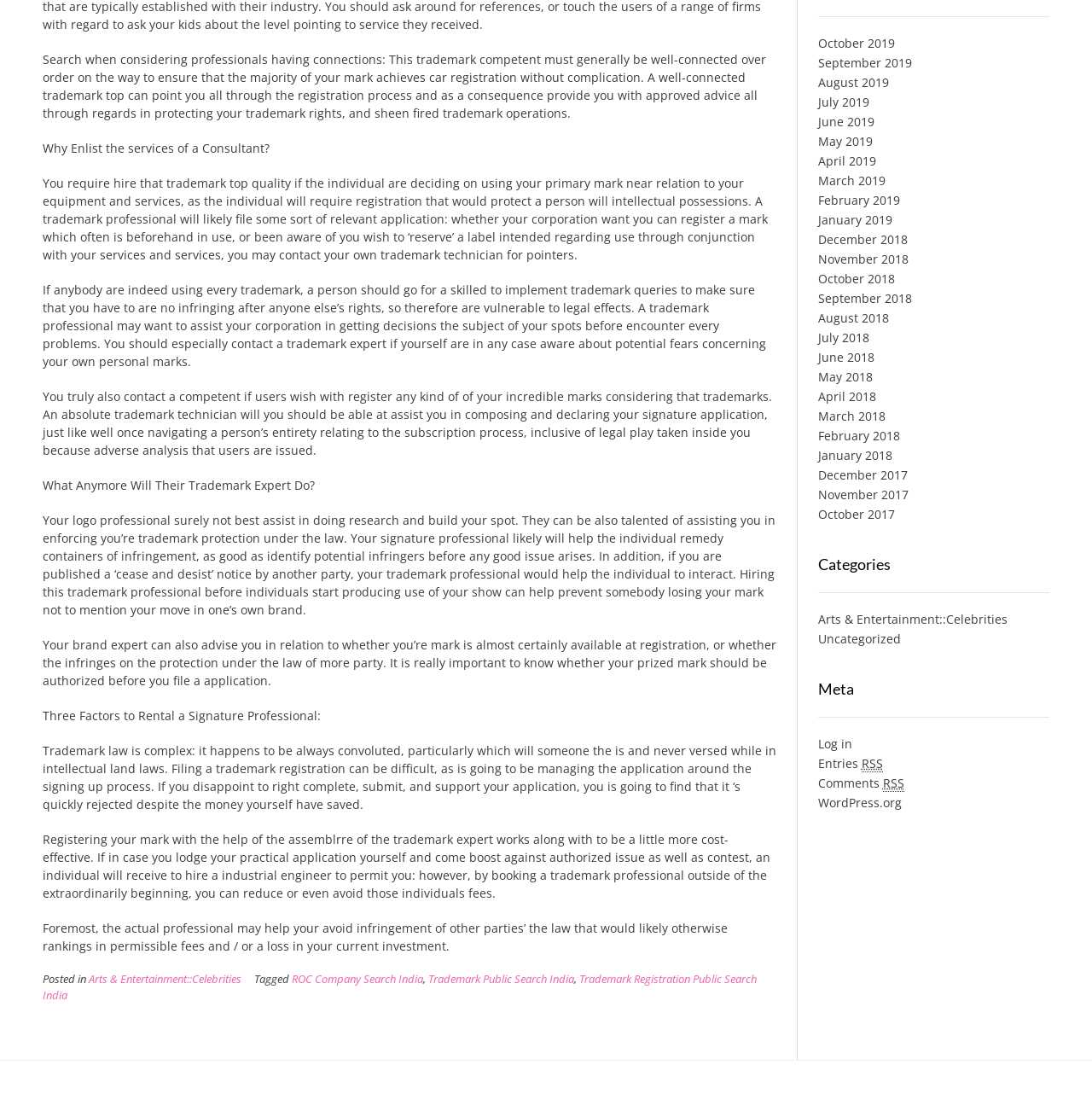Find the bounding box coordinates for the HTML element described in this sentence: "Trademark Registration Public Search India". Provide the coordinates as four float numbers between 0 and 1, in the format [left, top, right, bottom].

[0.039, 0.889, 0.693, 0.917]